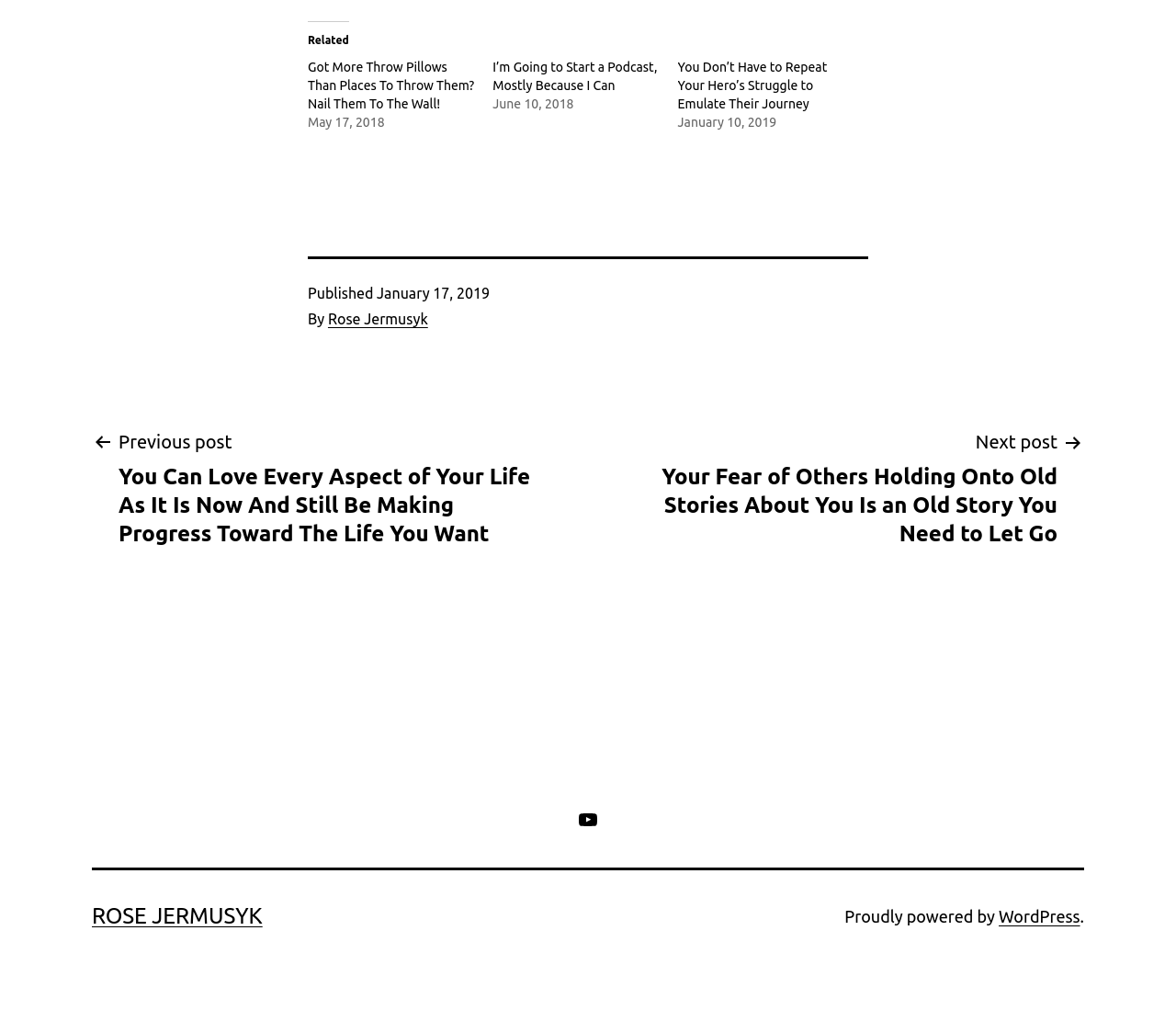Find the bounding box coordinates of the element I should click to carry out the following instruction: "Explore the WordPress website".

[0.849, 0.898, 0.918, 0.917]